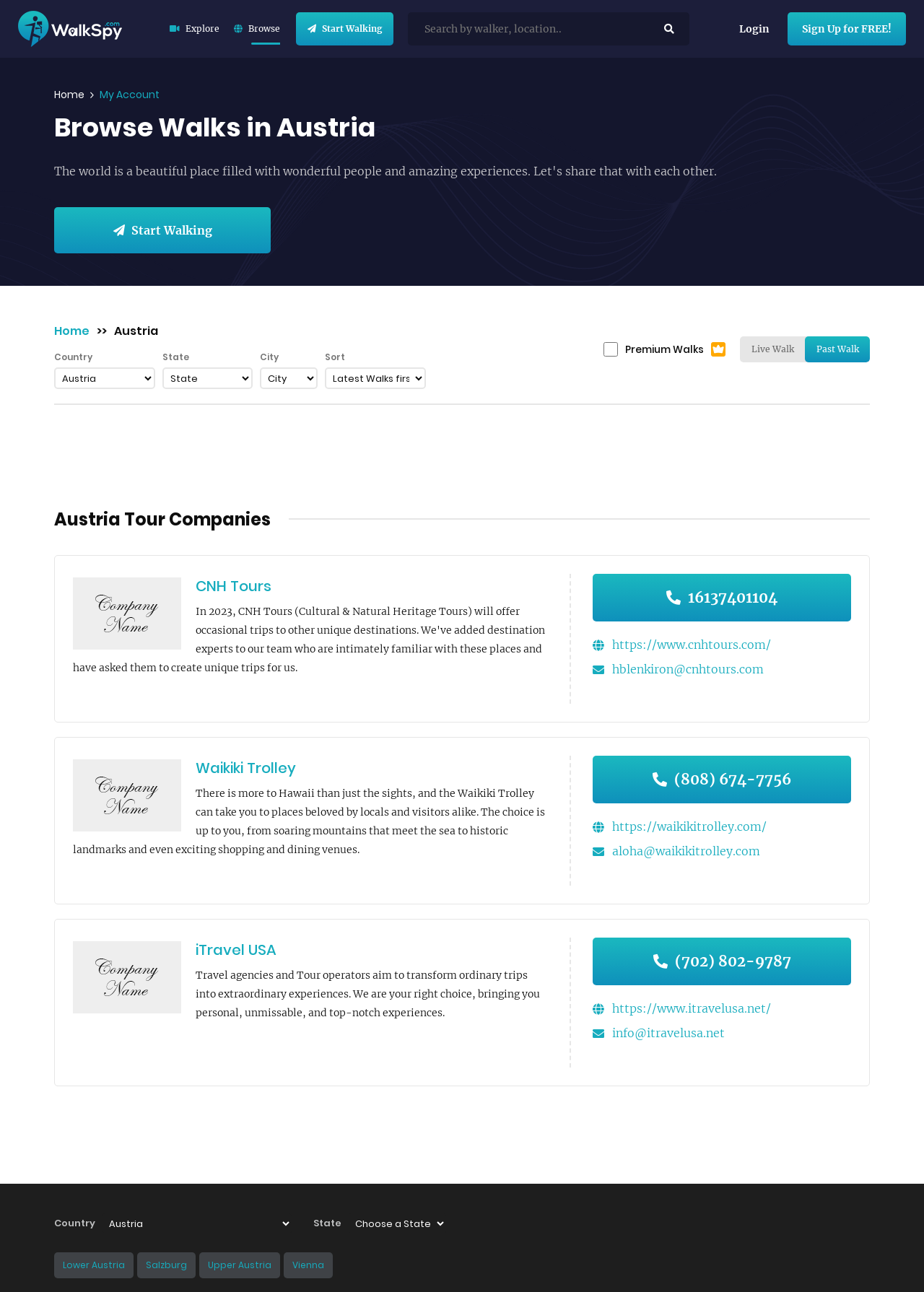Given the description: "Sign Up for FREE!", determine the bounding box coordinates of the UI element. The coordinates should be formatted as four float numbers between 0 and 1, [left, top, right, bottom].

[0.852, 0.009, 0.98, 0.035]